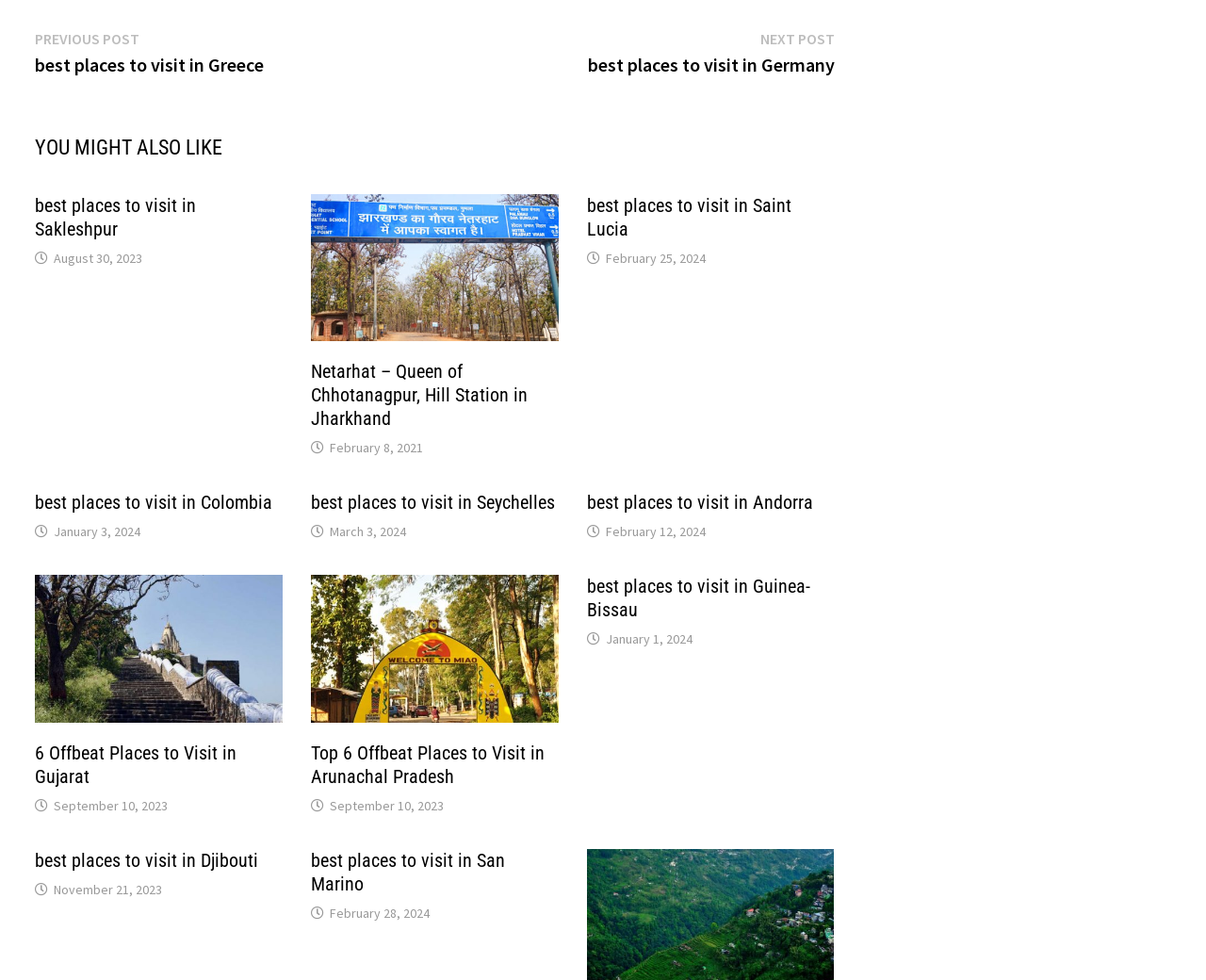Show the bounding box coordinates of the region that should be clicked to follow the instruction: "Check the post 'Netarhat – Queen of Chhotanagpur, Hill Station in Jharkhand'."

[0.257, 0.368, 0.437, 0.439]